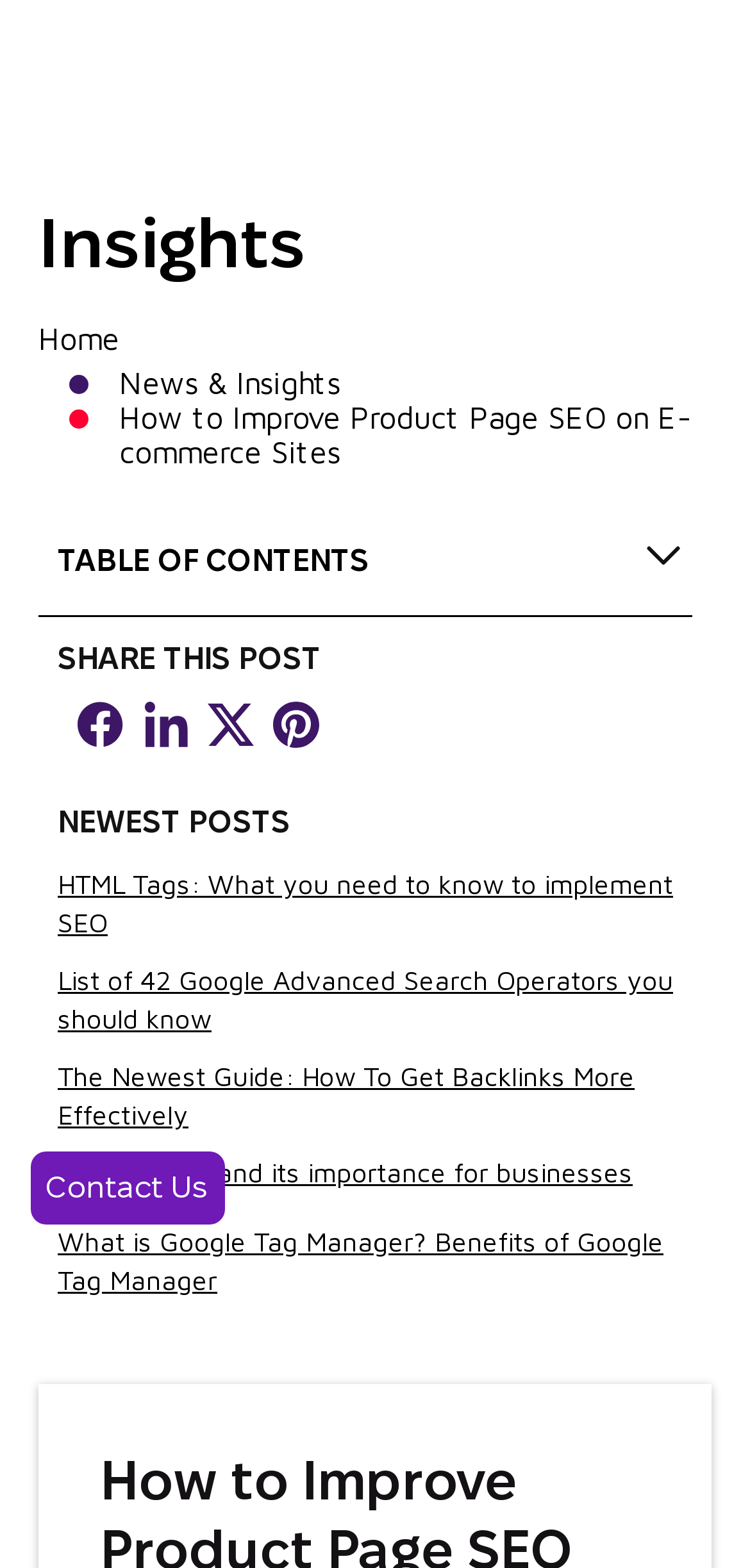Highlight the bounding box coordinates of the element you need to click to perform the following instruction: "View HISTORY."

None